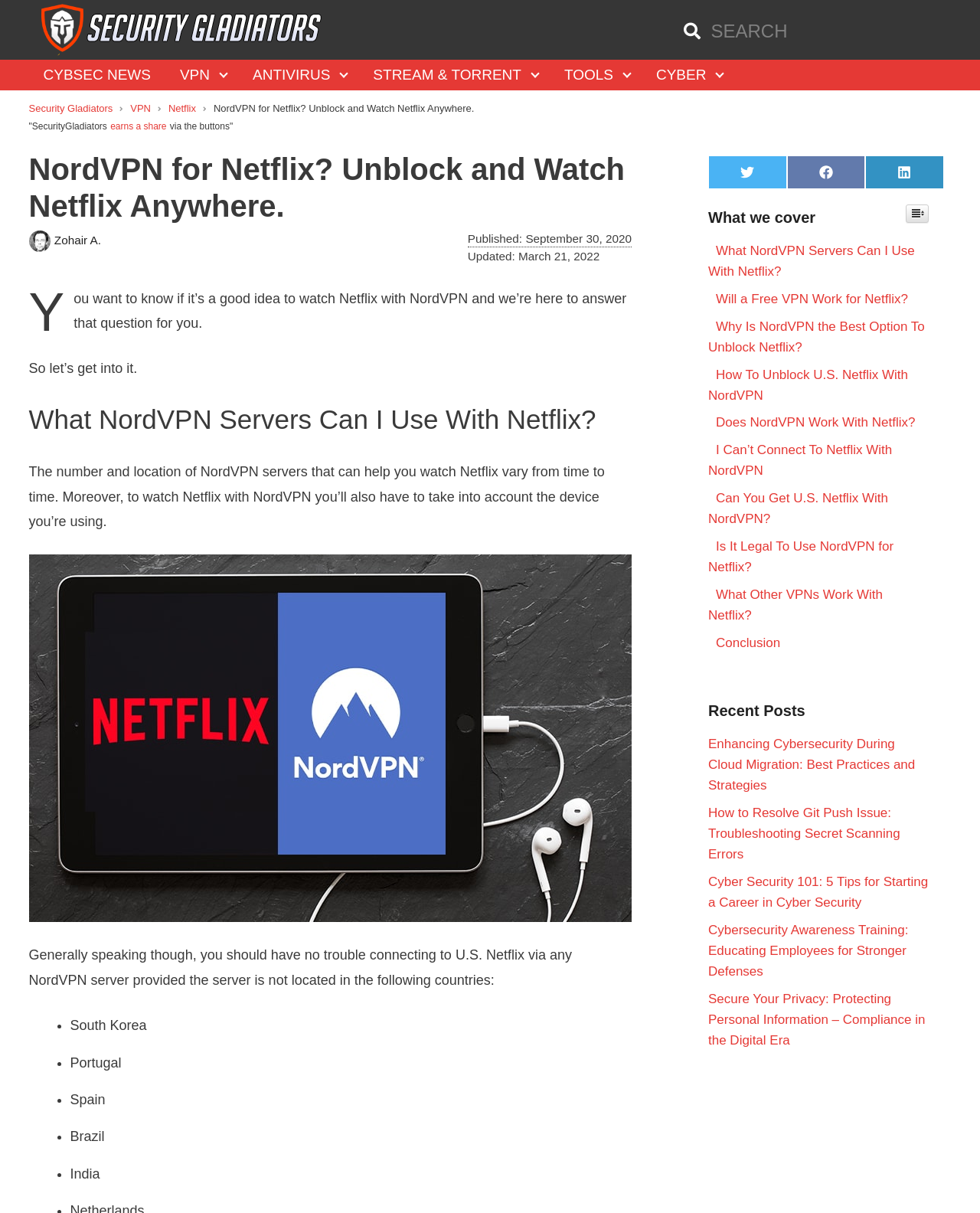Kindly determine the bounding box coordinates of the area that needs to be clicked to fulfill this instruction: "Read the article about NordVPN for Netflix".

[0.029, 0.124, 0.645, 0.185]